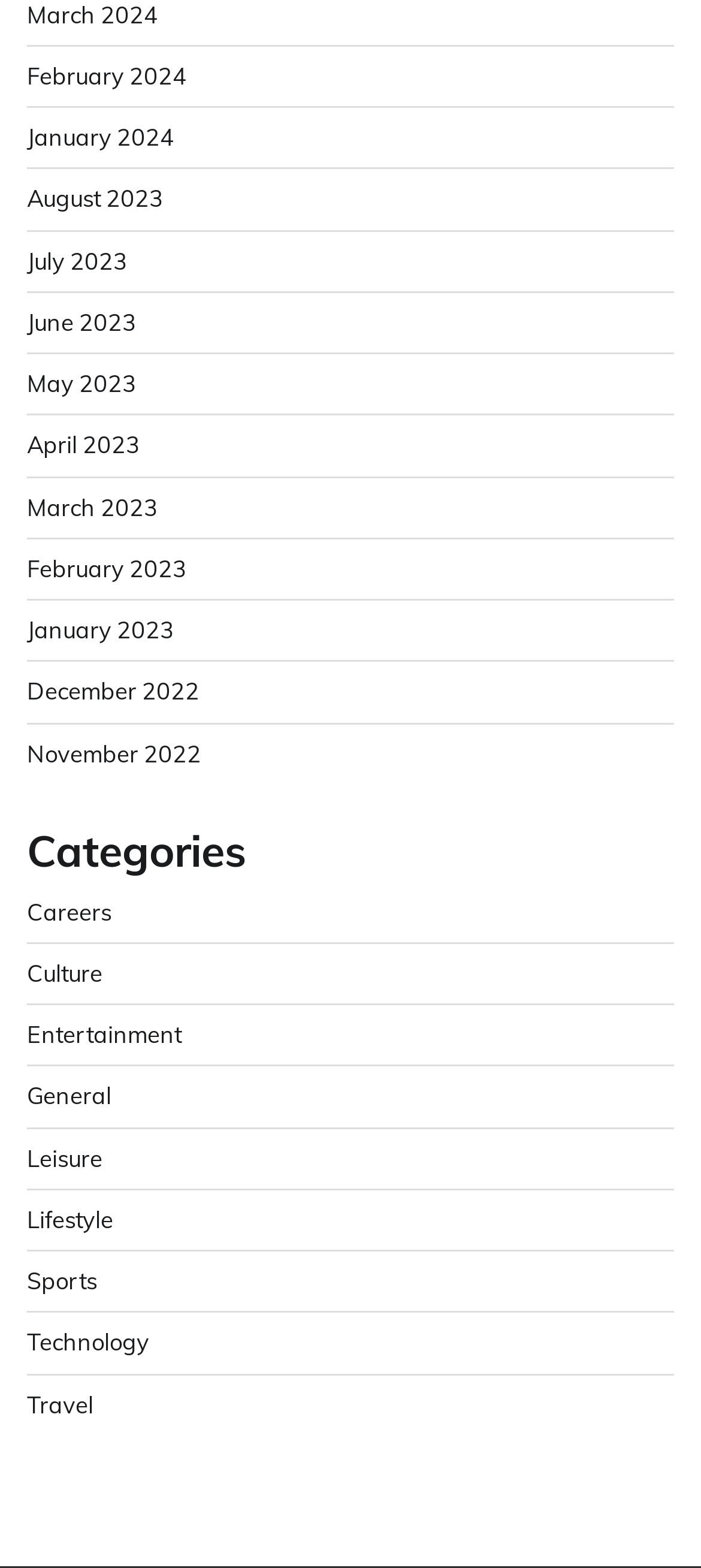Carefully examine the image and provide an in-depth answer to the question: How many categories are listed?

I can count the number of links under the 'Categories' heading, and there are 10 categories listed: Careers, Culture, Entertainment, General, Leisure, Lifestyle, Sports, Technology, and Travel.